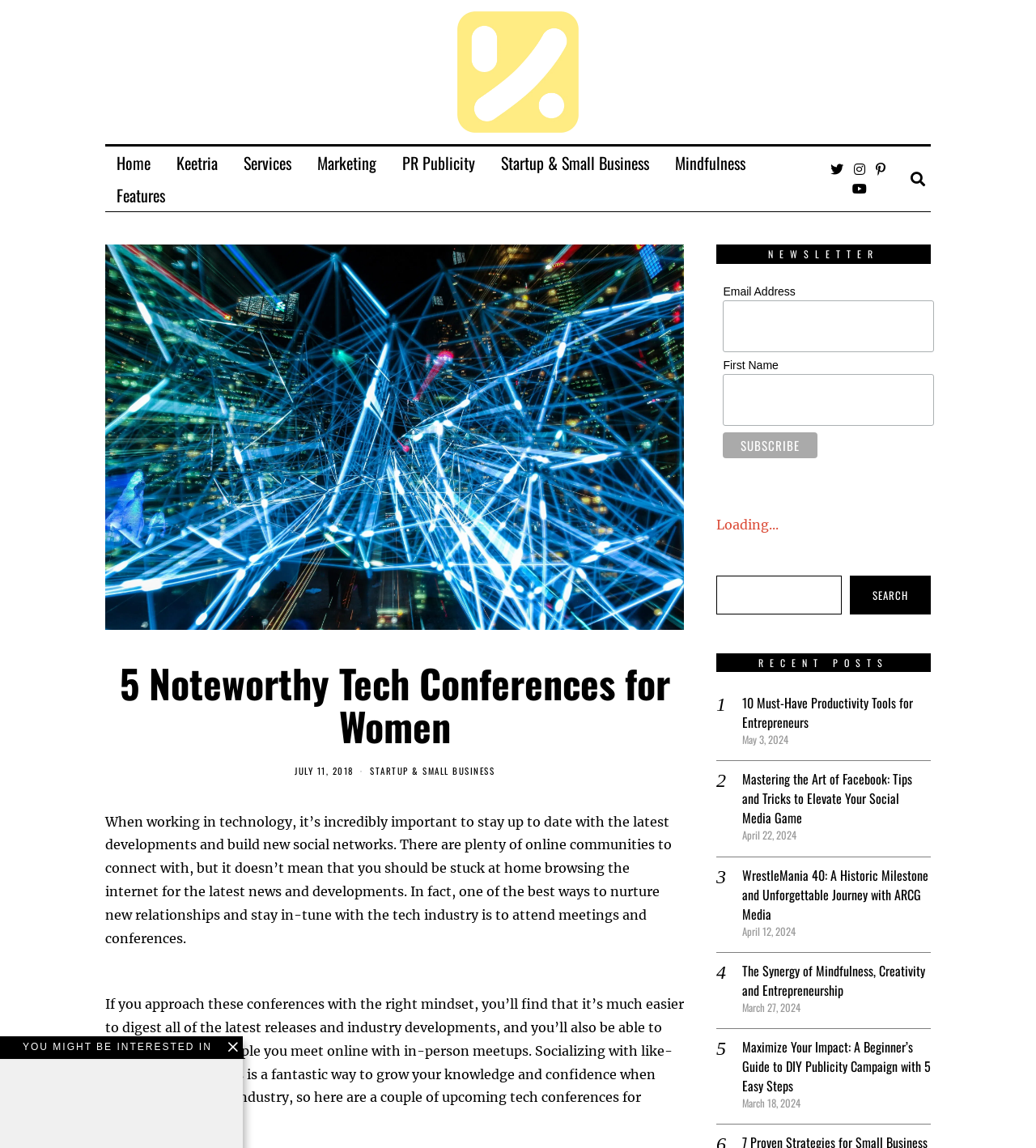Determine the bounding box coordinates of the region to click in order to accomplish the following instruction: "Search for something". Provide the coordinates as four float numbers between 0 and 1, specifically [left, top, right, bottom].

[0.691, 0.501, 0.898, 0.535]